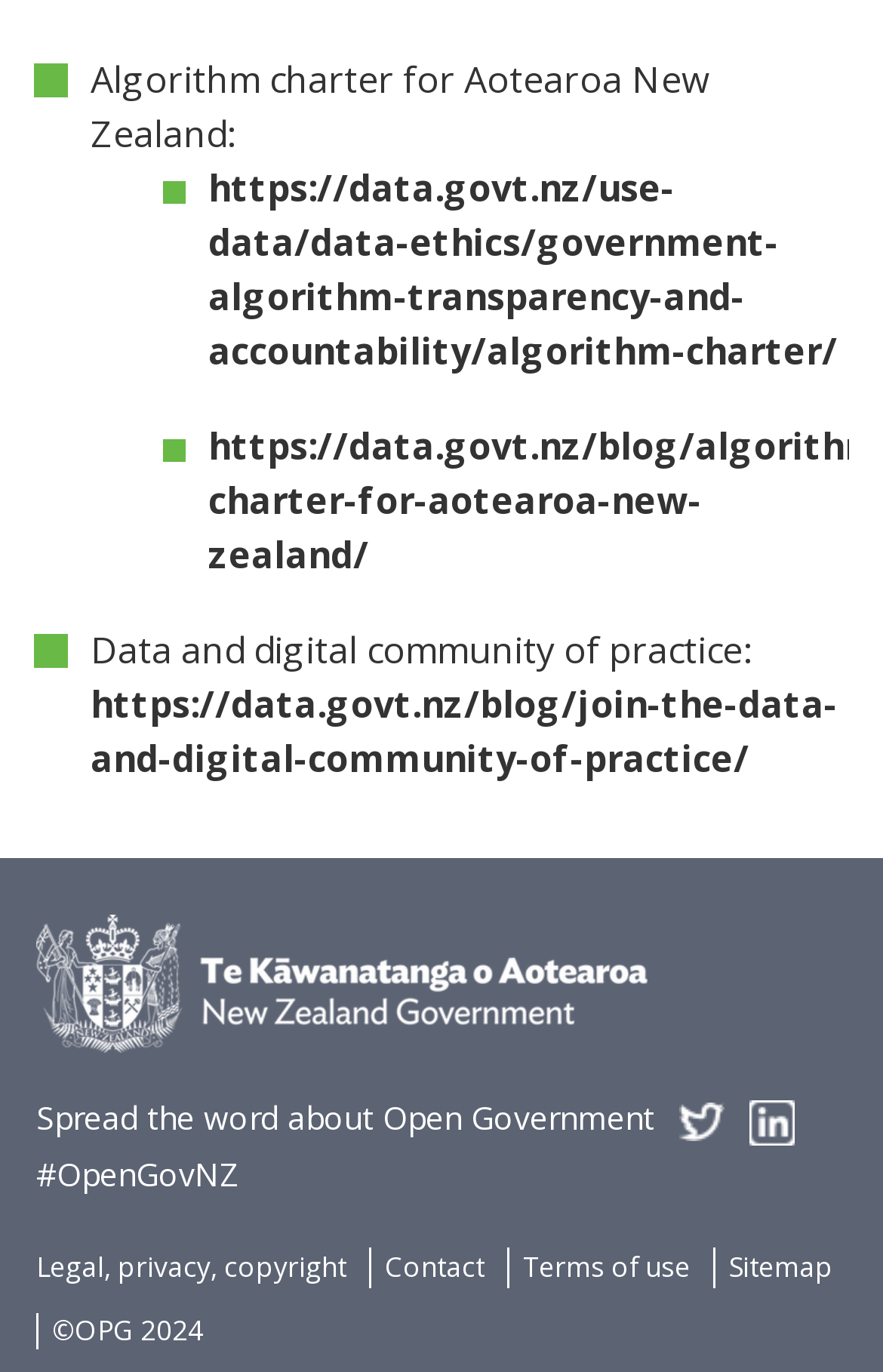Please provide the bounding box coordinates for the element that needs to be clicked to perform the instruction: "View the Open Government Linkedin page". The coordinates must consist of four float numbers between 0 and 1, formatted as [left, top, right, bottom].

[0.849, 0.799, 0.9, 0.831]